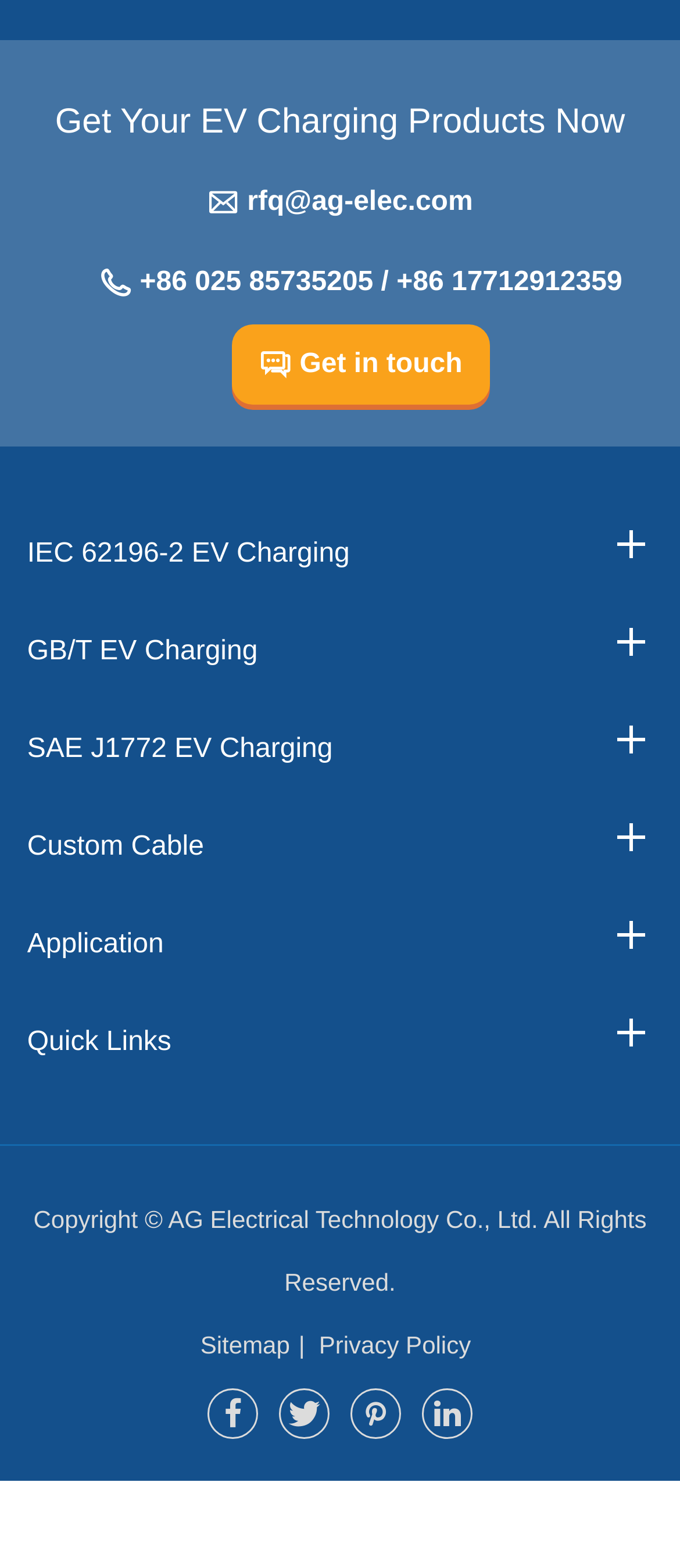What is the copyright information of the webpage?
Examine the image closely and answer the question with as much detail as possible.

The copyright information of the webpage can be found at the bottom section of the webpage, where it is written as 'Copyright ©' followed by the company name and 'All Rights Reserved'.